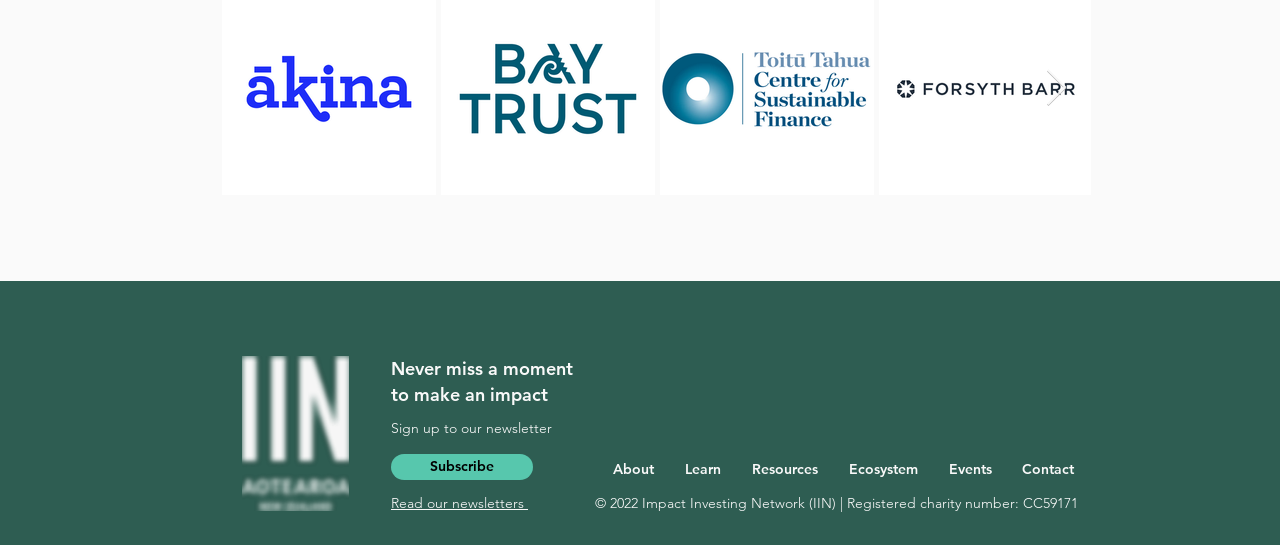Determine the bounding box coordinates of the element that should be clicked to execute the following command: "Click next item".

[0.816, 0.126, 0.834, 0.198]